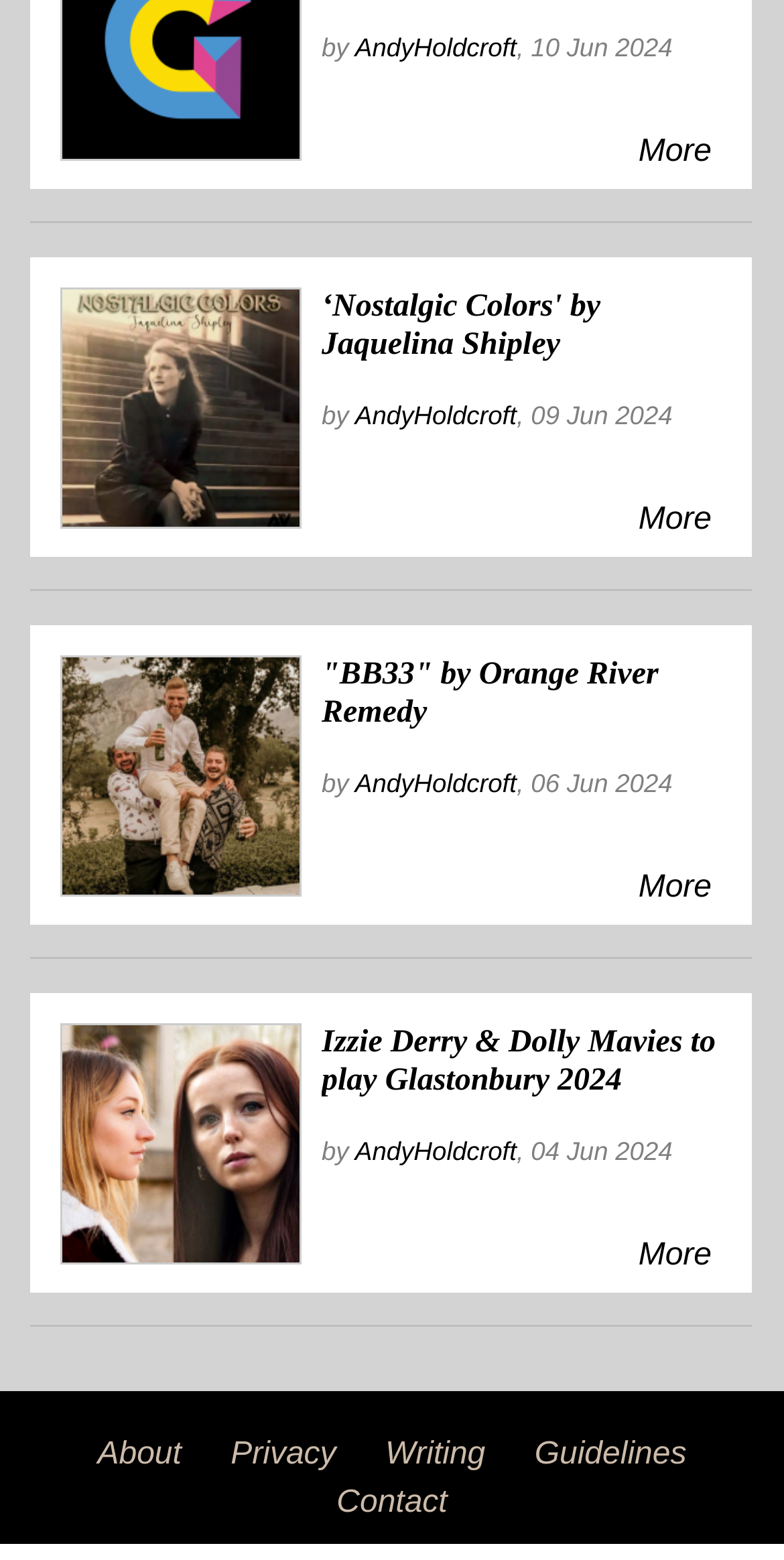Show the bounding box coordinates of the region that should be clicked to follow the instruction: "Learn about the author AndyHoldcroft."

[0.453, 0.021, 0.659, 0.04]